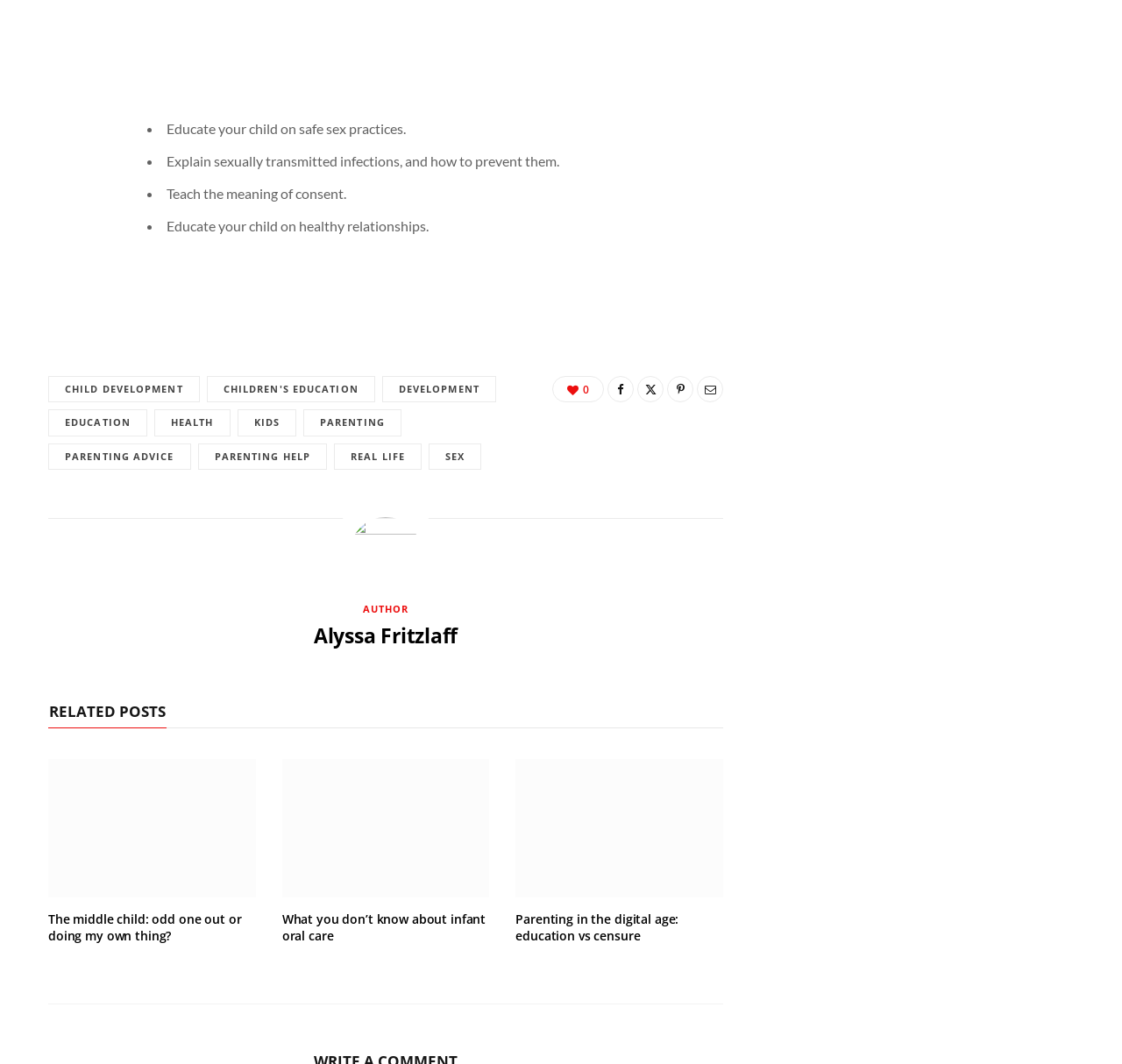Locate the UI element described as follows: "children's education". Return the bounding box coordinates as four float numbers between 0 and 1 in the order [left, top, right, bottom].

[0.184, 0.353, 0.334, 0.378]